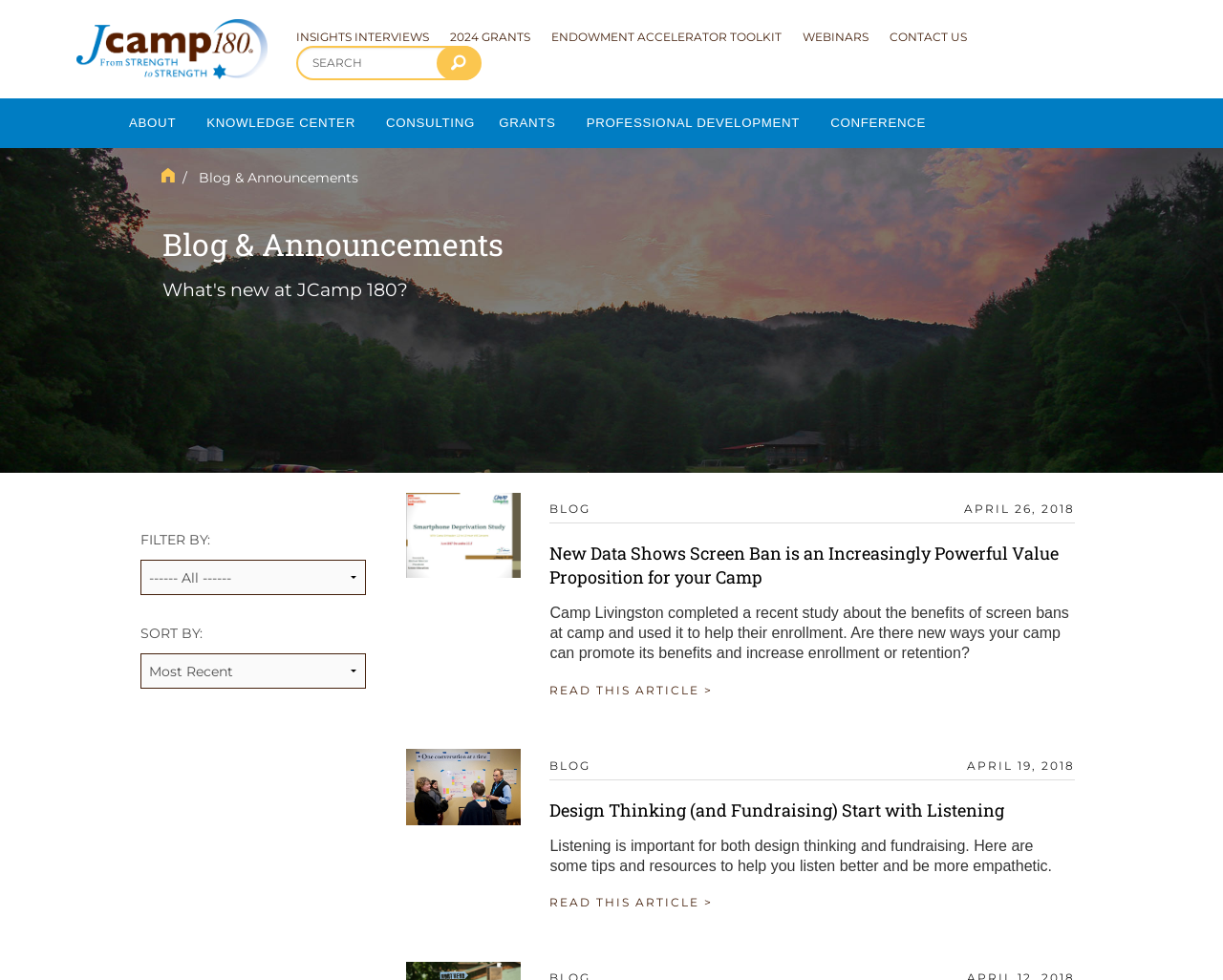Can you pinpoint the bounding box coordinates for the clickable element required for this instruction: "Read the blog post about screen ban"? The coordinates should be four float numbers between 0 and 1, i.e., [left, top, right, bottom].

[0.457, 0.545, 0.879, 0.594]